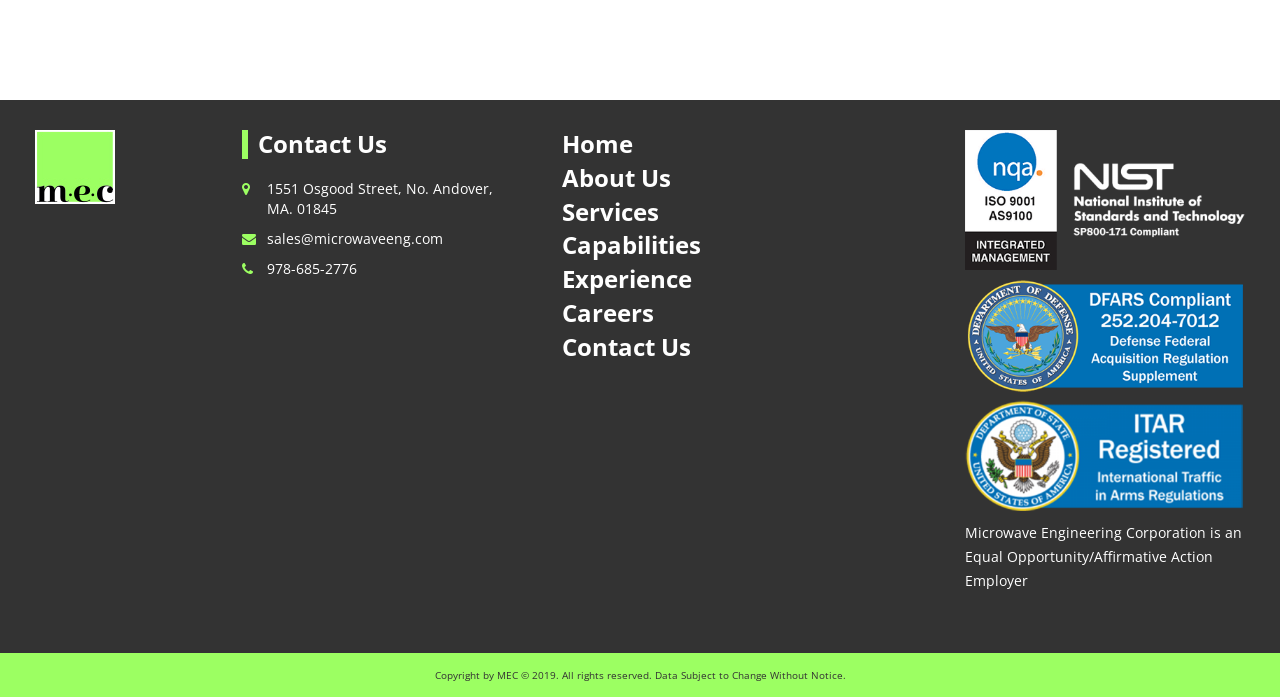What is the copyright statement at the bottom of the webpage?
With the help of the image, please provide a detailed response to the question.

I found the copyright statement by looking at the StaticText element with the bounding box coordinates [0.339, 0.958, 0.661, 0.978] which contains the text 'Copyright by MEC © 2019. All rights reserved. Data Subject to Change Without Notice'.